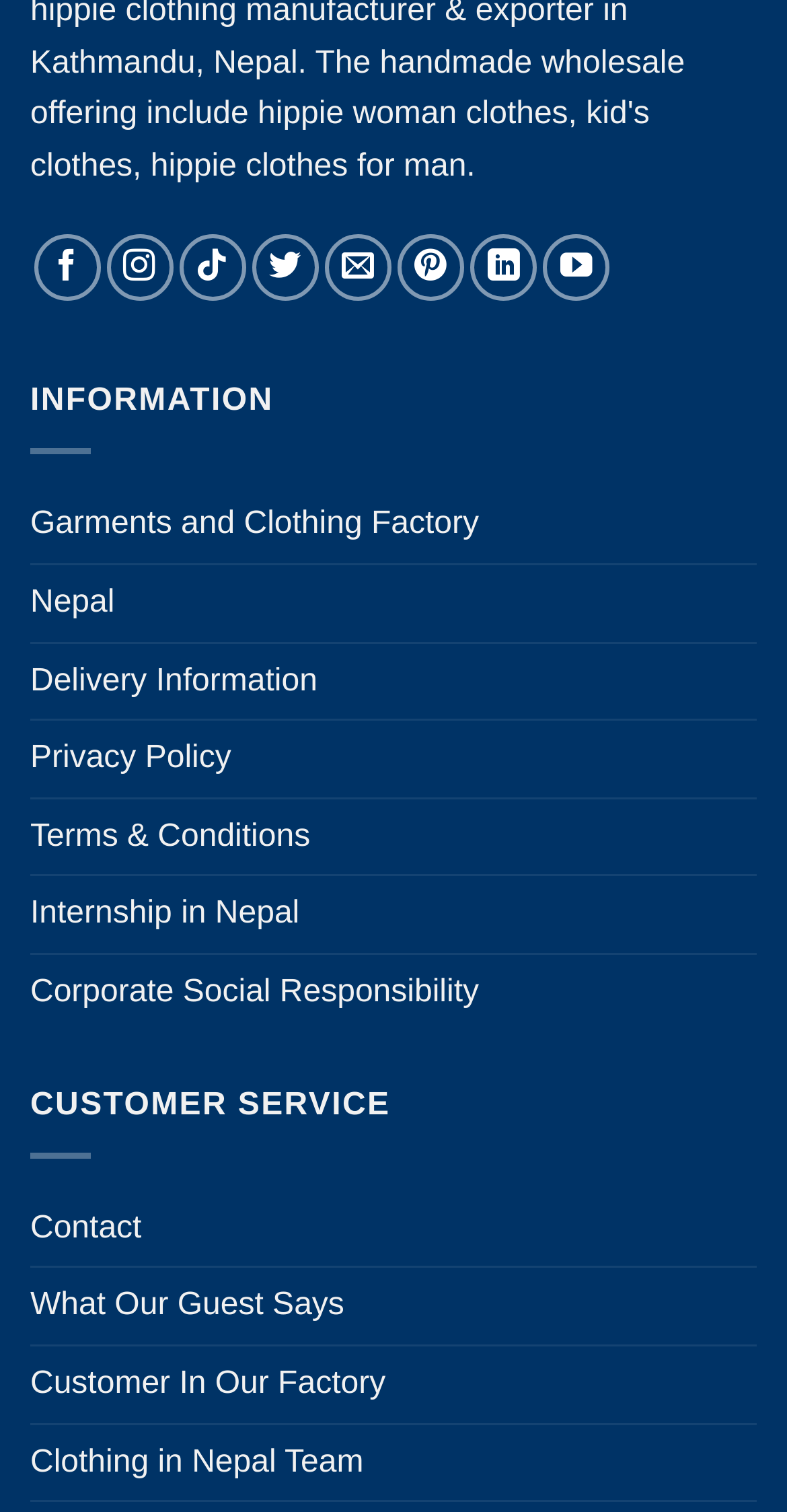Provide a short, one-word or phrase answer to the question below:
What is the first link under 'INFORMATION'?

Garments and Clothing Factory